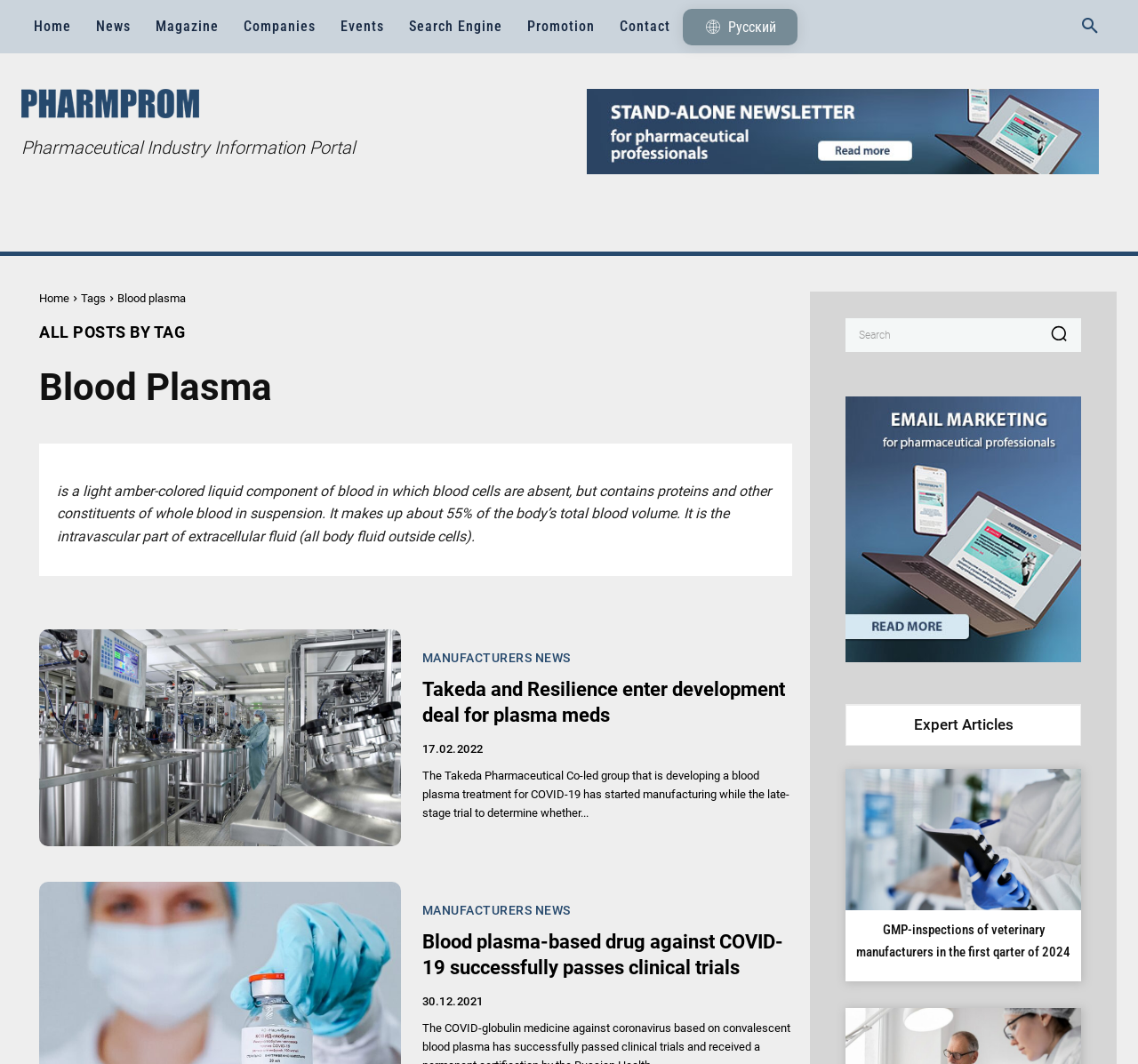Using details from the image, please answer the following question comprehensively:
What is the category of the news article 'GMP-inspections of veterinary manufacturers in the first qarter of 2024'?

The news article 'GMP-inspections of veterinary manufacturers in the first qarter of 2024' is categorized under 'Expert Articles' on the webpage. This category is displayed as a heading above the article title.